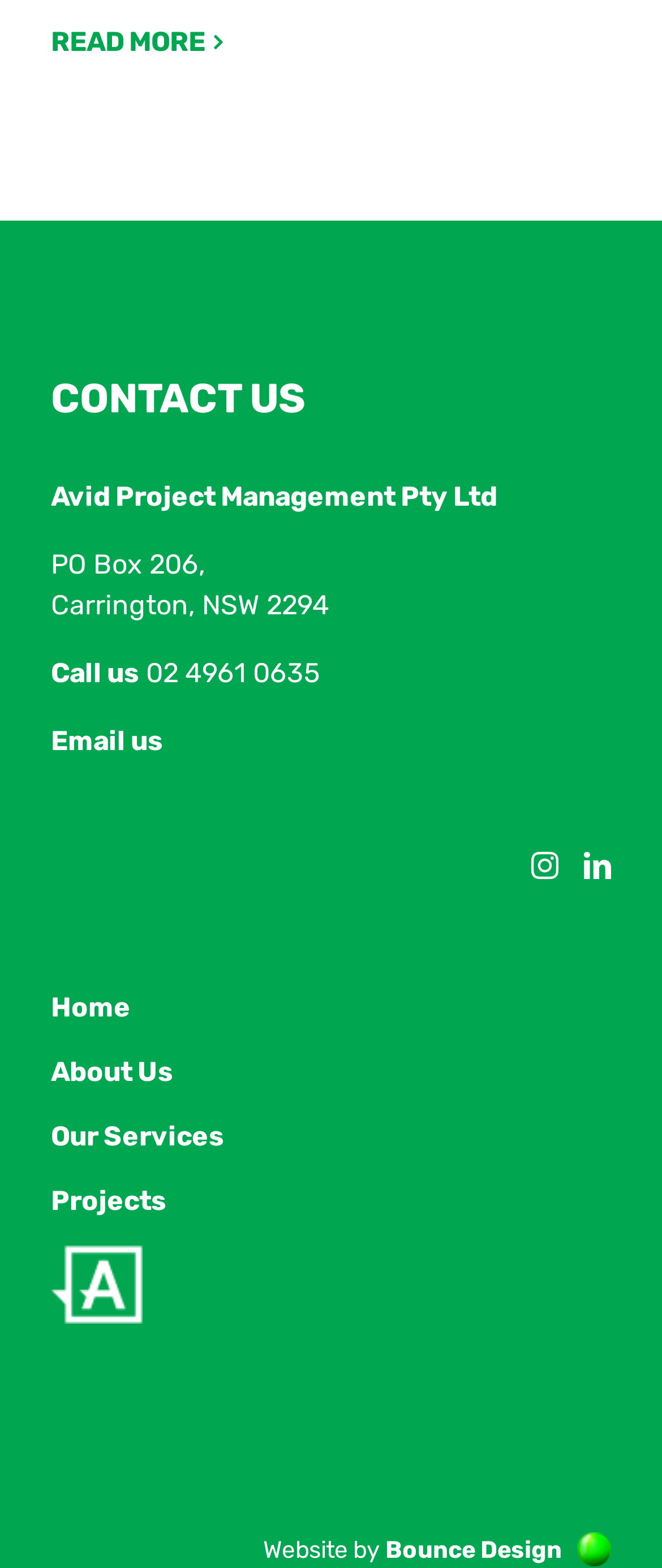Please determine the bounding box coordinates for the UI element described as: "parent_node: Website by Bounce Design".

[0.872, 0.947, 0.923, 0.965]